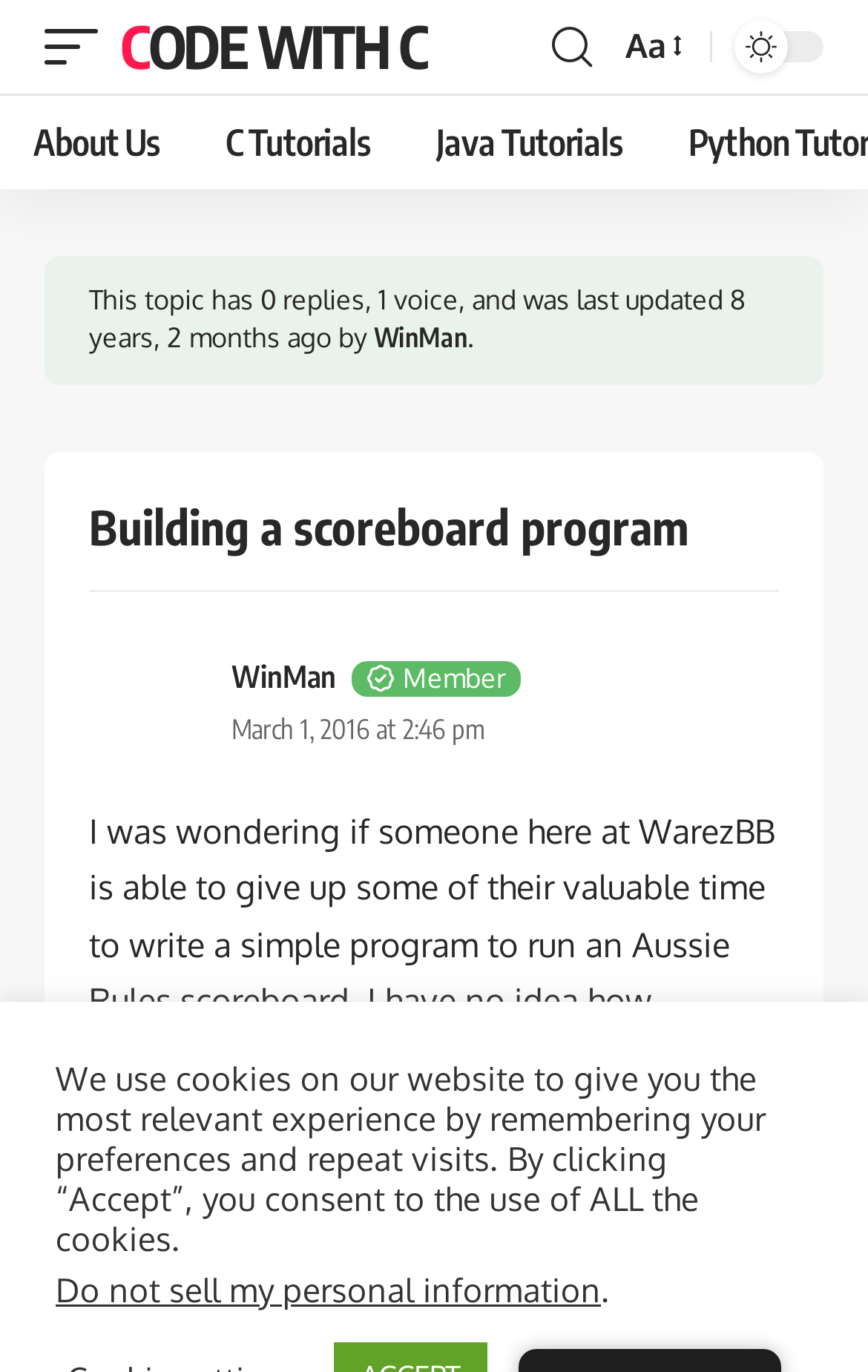What is the topic of this discussion?
Refer to the image and offer an in-depth and detailed answer to the question.

I determined the topic of this discussion by looking at the heading element 'Building a scoreboard program' which is located at [0.103, 0.361, 0.897, 0.431] and has the highest y1 value among all heading elements, indicating it is the main topic of the webpage.